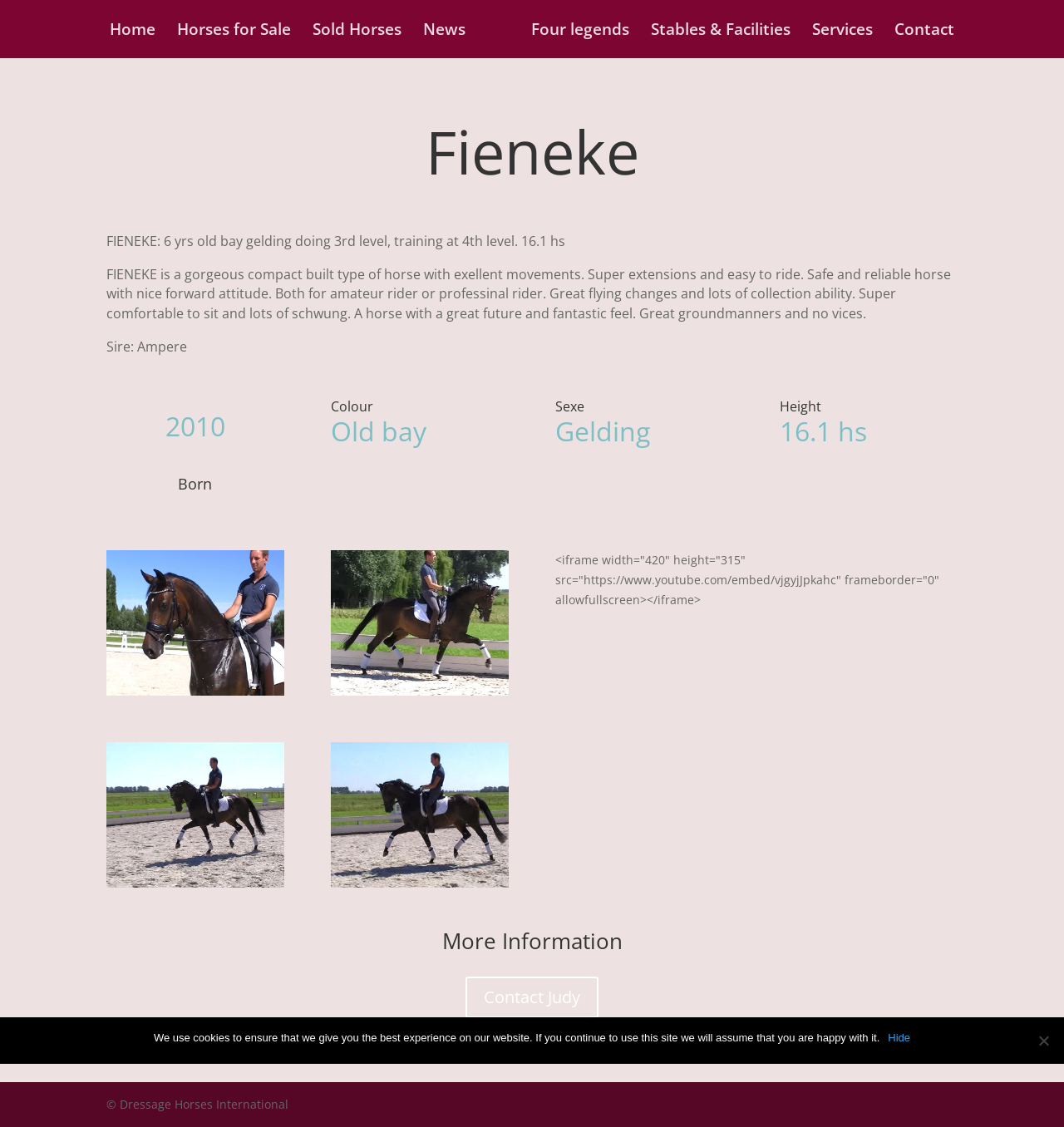Find the bounding box coordinates corresponding to the UI element with the description: "alt="Dressage Horses International"". The coordinates should be formatted as [left, top, right, bottom], with values as floats between 0 and 1.

[0.455, 0.016, 0.479, 0.049]